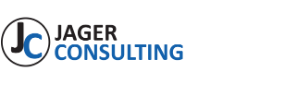Use a single word or phrase to answer the question:
What is the purpose of Jager Consulting?

Empowering individuals and organizations